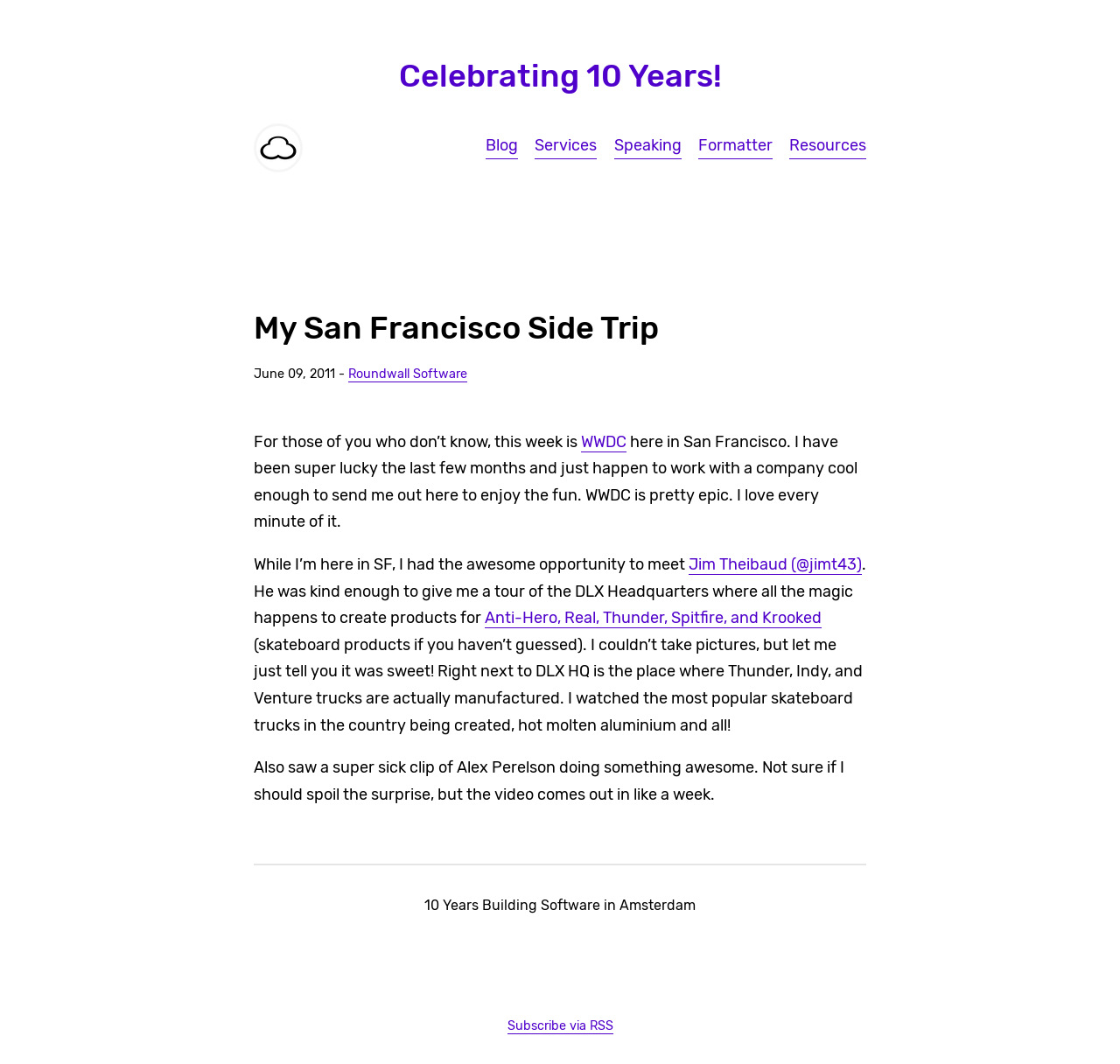What company does the author work with? Refer to the image and provide a one-word or short phrase answer.

Roundwall Software